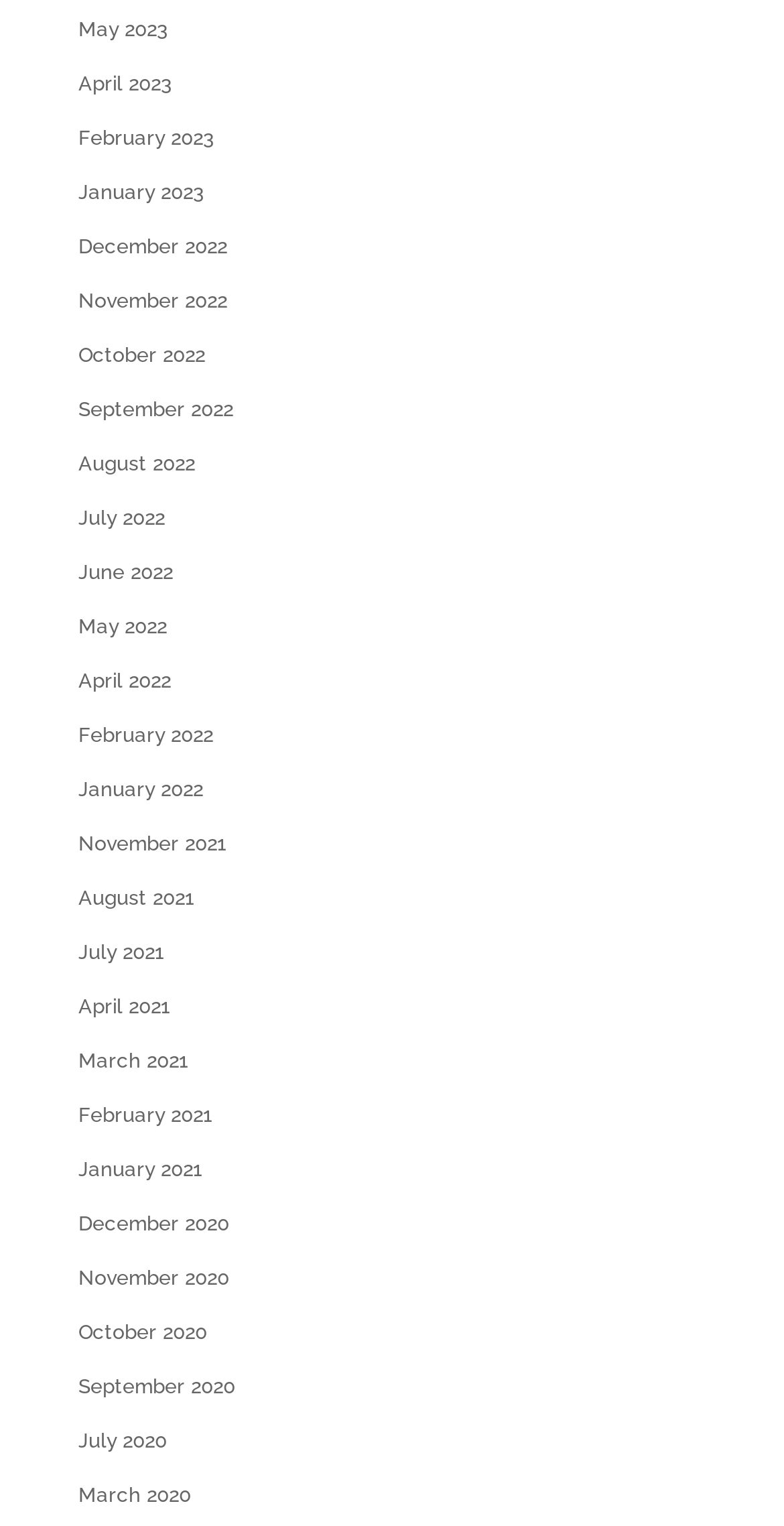What is the most recent month listed?
Identify the answer in the screenshot and reply with a single word or phrase.

May 2023